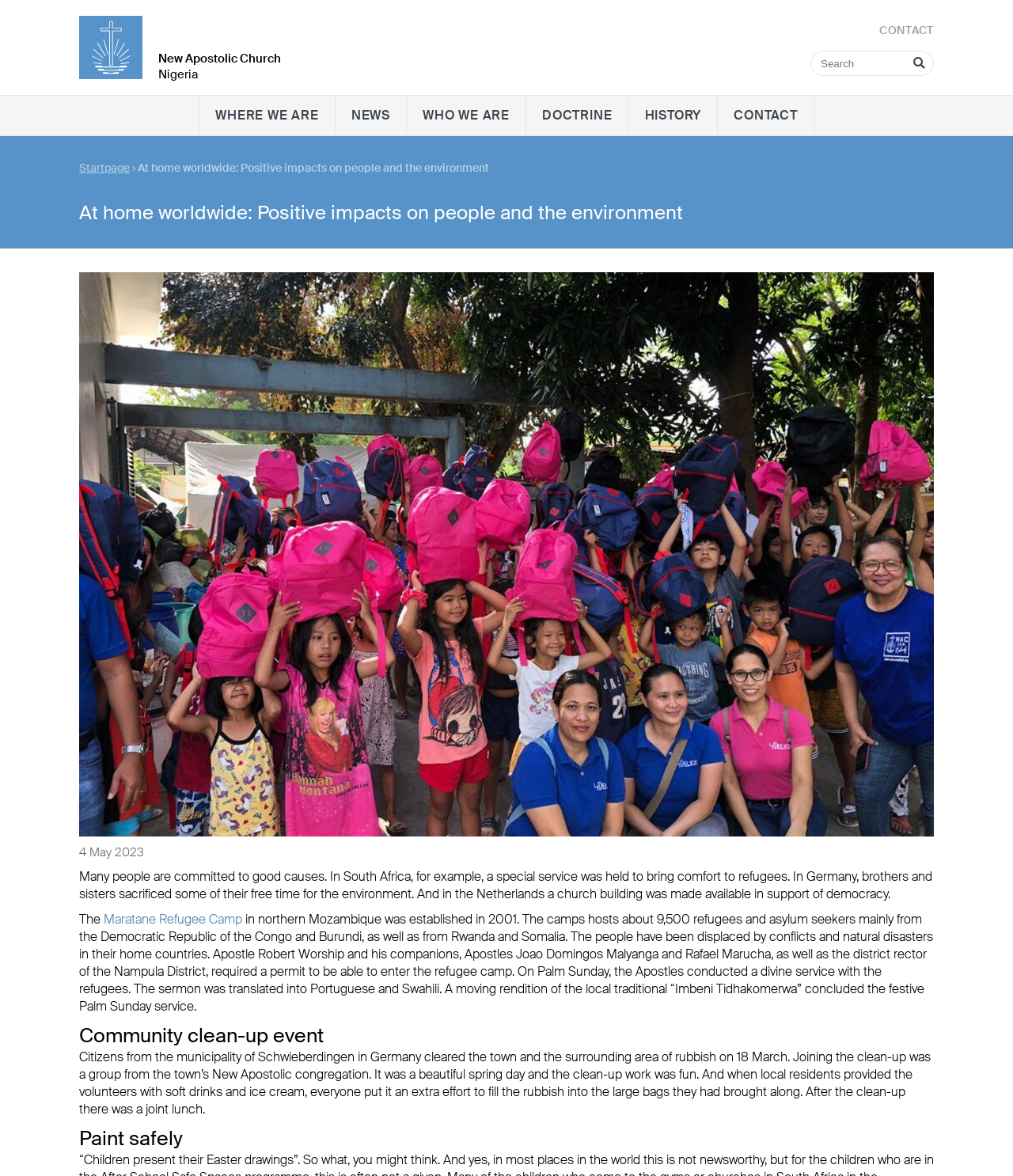Locate the bounding box coordinates of the clickable part needed for the task: "Visit the Maratane Refugee Camp page".

[0.102, 0.774, 0.239, 0.789]